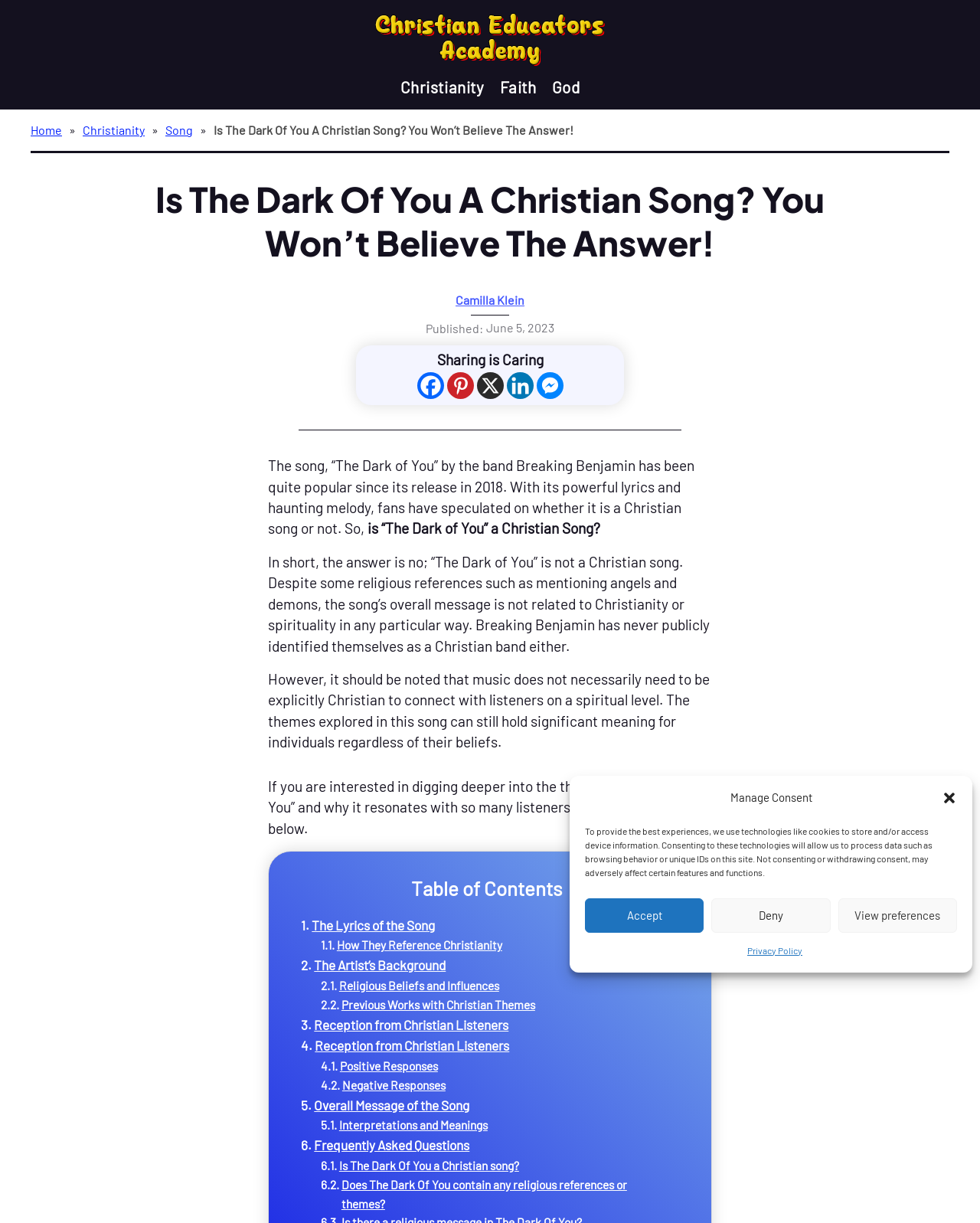Write a detailed summary of the webpage.

This webpage is about the song "The Dark of You" by Breaking Benjamin and its potential connection to Christianity. At the top, there is a dialog box for managing consent, with buttons to accept, deny, or view preferences. Below this, there is a navigation menu with links to "Christianity", "Faith", and "God". 

On the left side, there is a navigation menu with breadcrumbs, showing the path from "Home" to "Christianity" to "Song" to the current page, "Is The Dark Of You A Christian Song? You Won’t Believe The Answer!". 

The main content of the page starts with a heading that repeats the title of the page. Below this, there is a link to the author, Camilla Klein, and a separator line. The publication date, June 5, 2023, is displayed, followed by a call to action to share the article on social media platforms.

The main article begins with a brief introduction to the song and its popularity, followed by a question about whether it is a Christian song. The answer is provided, stating that it is not a Christian song despite some religious references. The article then explores the themes of the song and how they can still resonate with listeners on a spiritual level.

Below this, there is a table of contents with links to various sections of the article, including the lyrics, references to Christianity, the artist's background, and more. Each section is denoted by a link with a brief description.